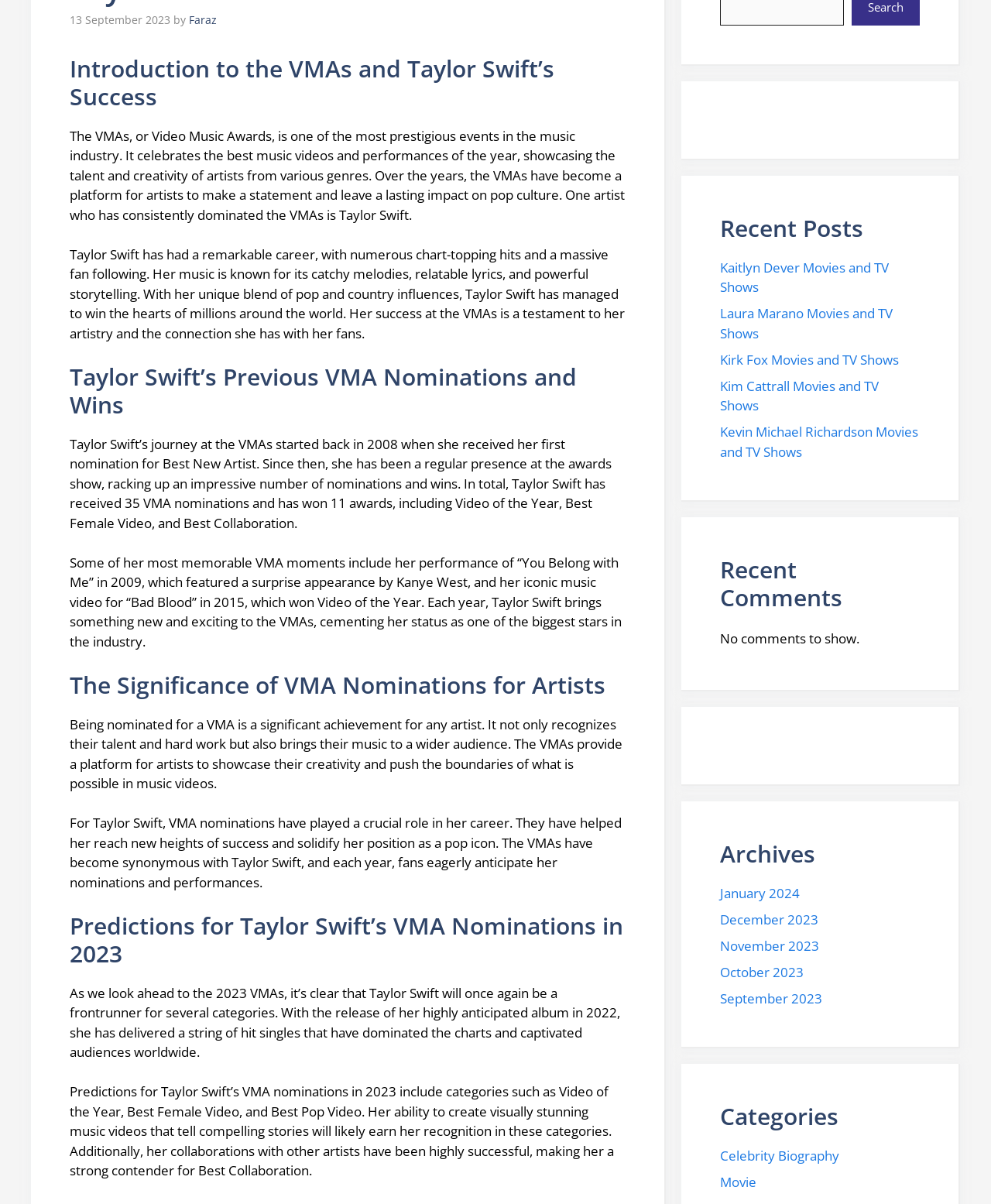Given the description Cloudflare, predict the bounding box coordinates of the UI element. Ensure the coordinates are in the format (top-left x, top-left y, bottom-right x, bottom-right y) and all values are between 0 and 1.

None